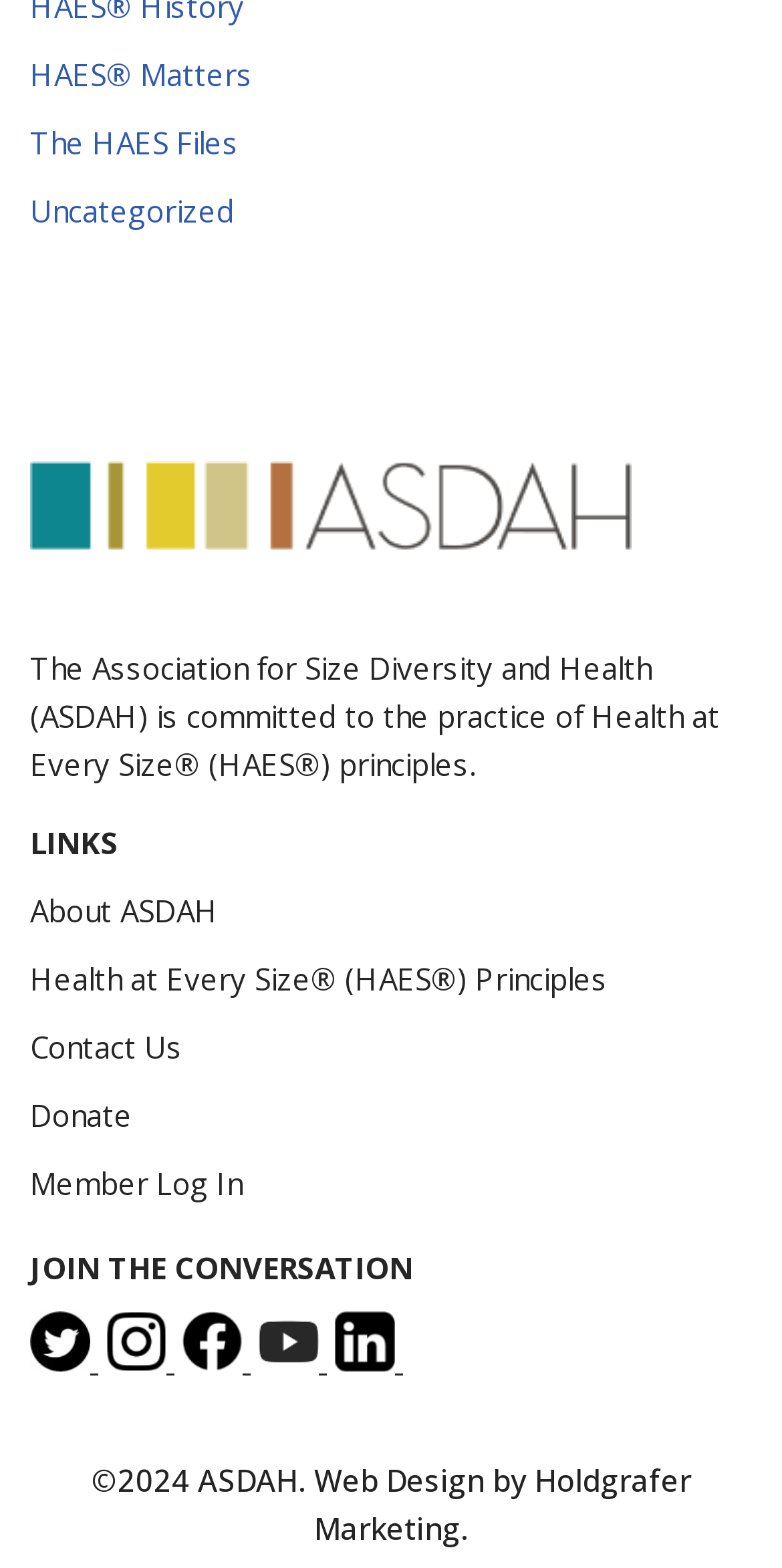Who designed the webpage?
Your answer should be a single word or phrase derived from the screenshot.

Holdgrafer Marketing